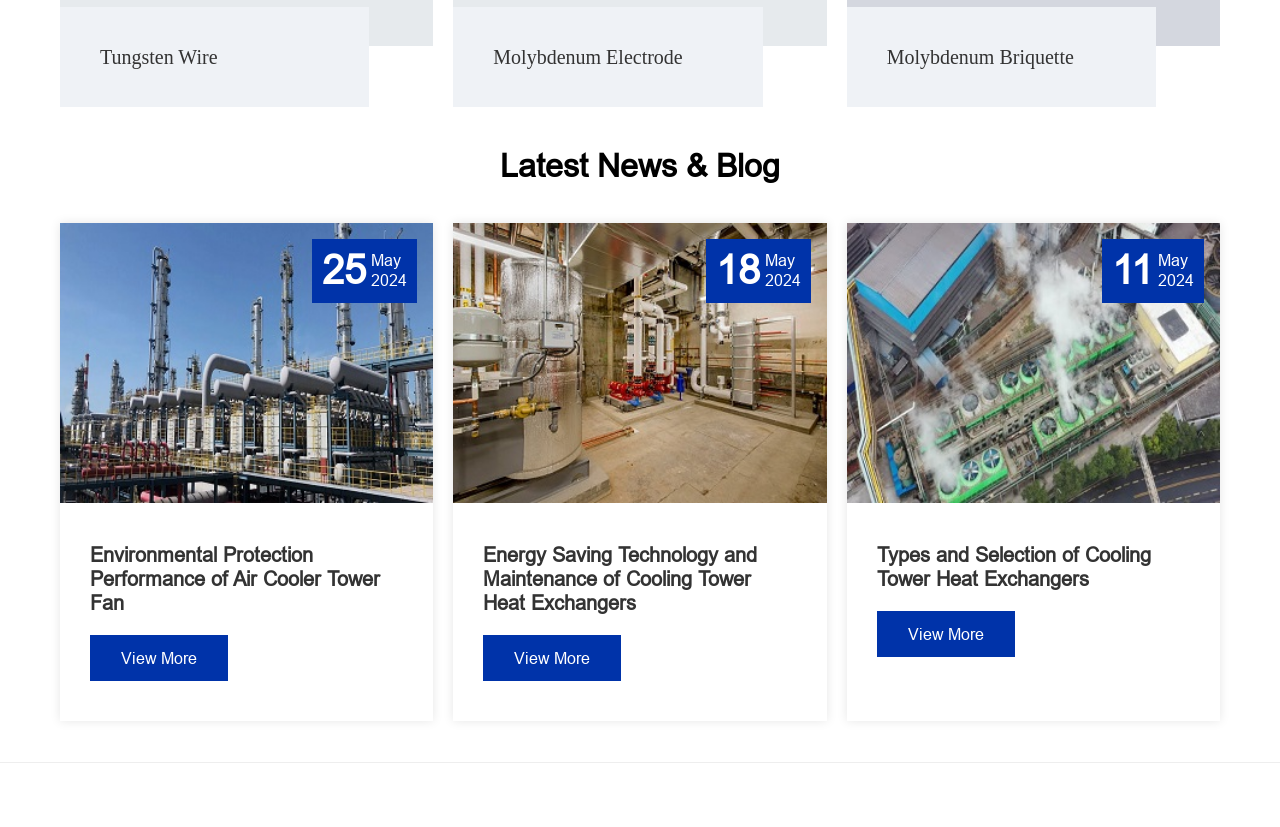Bounding box coordinates are specified in the format (top-left x, top-left y, bottom-right x, bottom-right y). All values are floating point numbers bounded between 0 and 1. Please provide the bounding box coordinate of the region this sentence describes: Latest News & Blog

[0.047, 0.179, 0.953, 0.224]